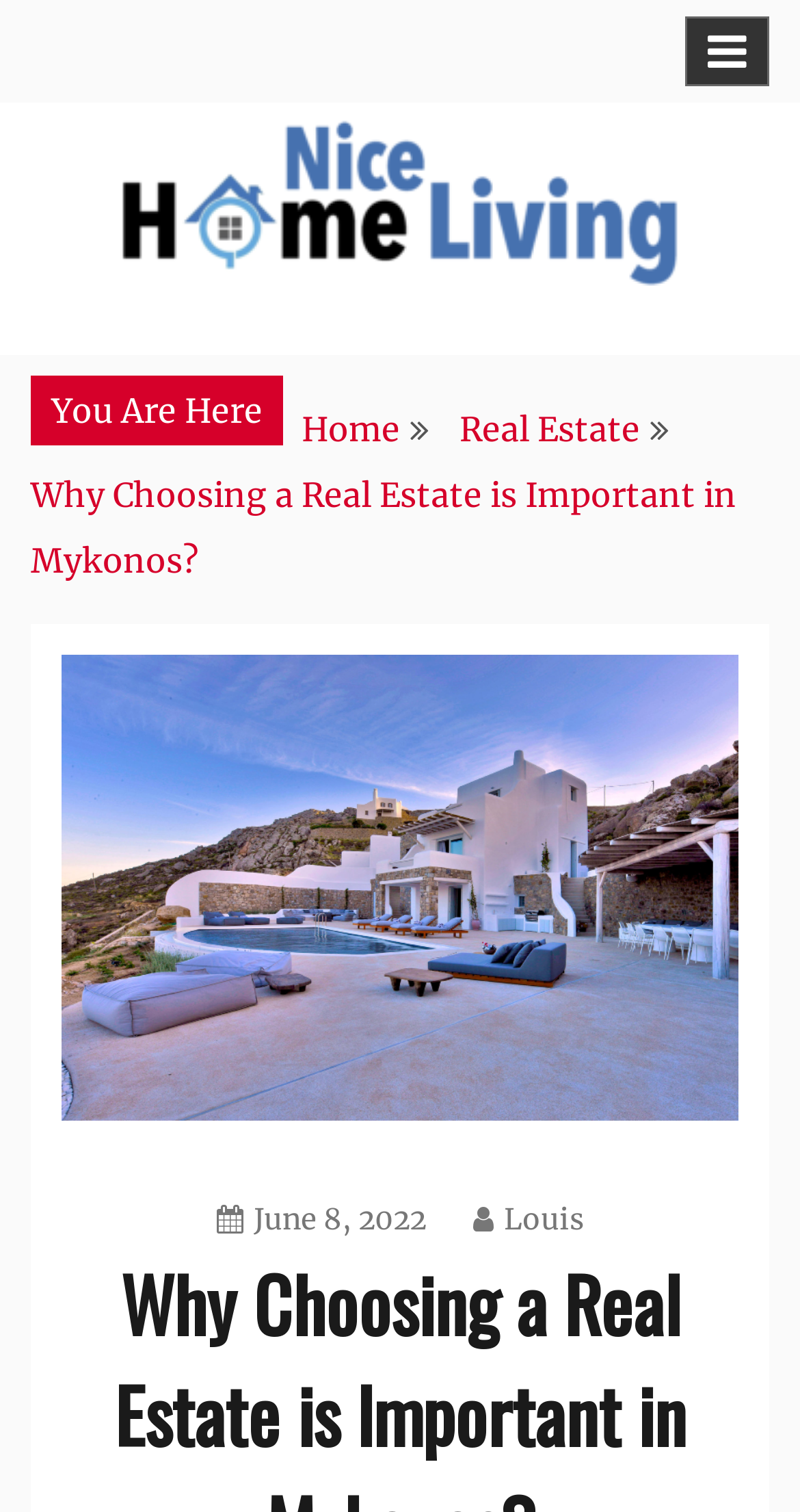What is the current page in the breadcrumb navigation?
Give a one-word or short-phrase answer derived from the screenshot.

Why Choosing a Real Estate is Important in Mykonos?